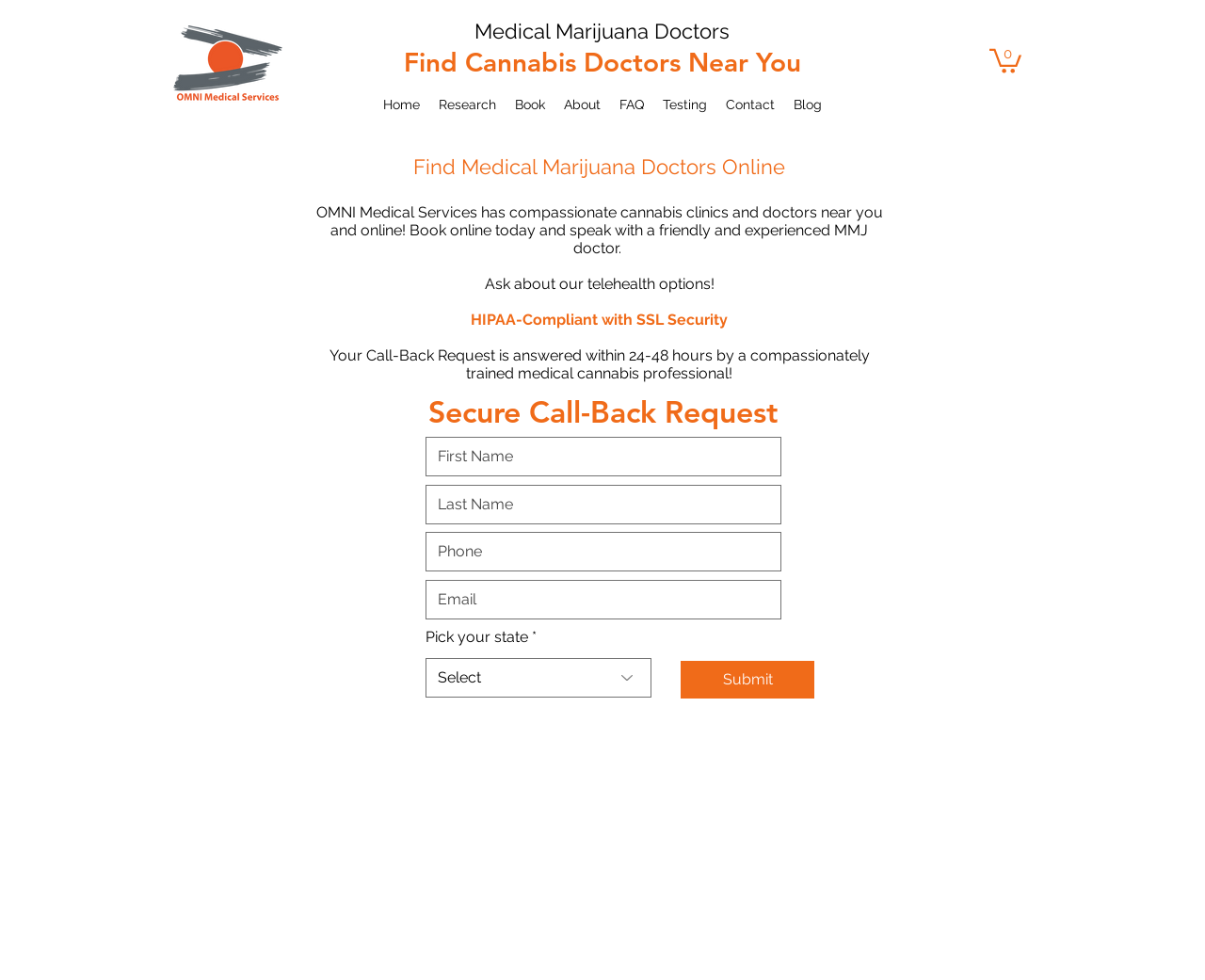Give the bounding box coordinates for the element described by: "Medical Marijuana Doctors".

[0.393, 0.019, 0.605, 0.044]